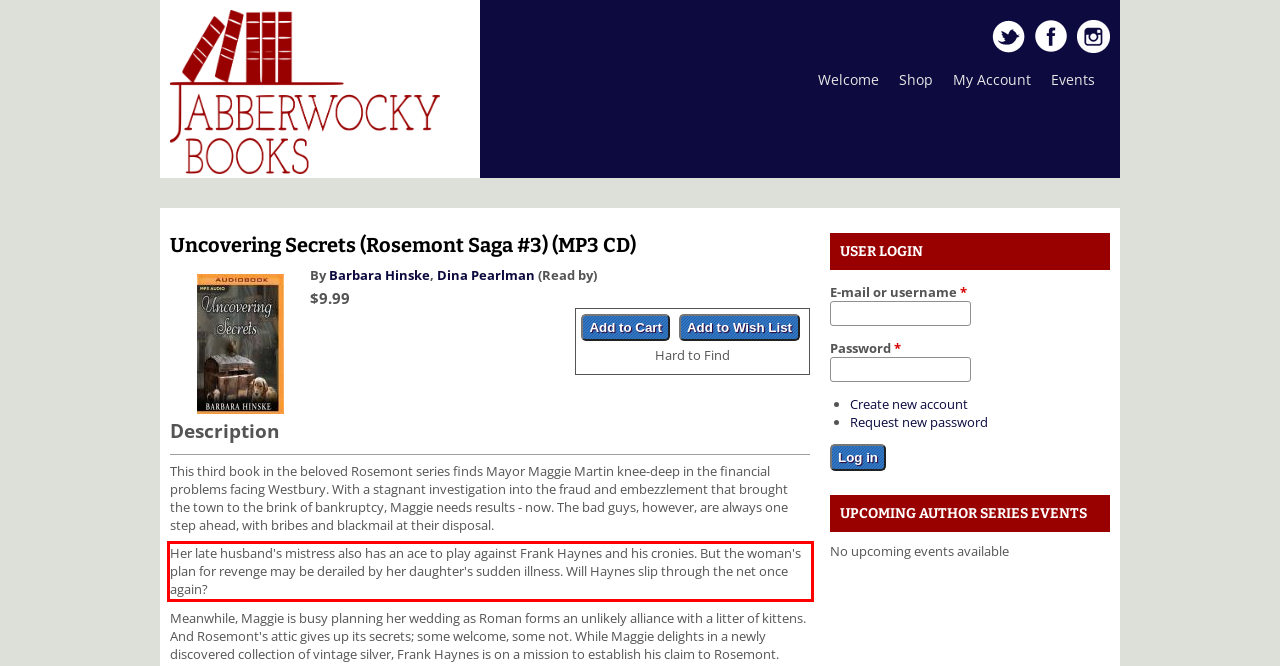Review the screenshot of the webpage and recognize the text inside the red rectangle bounding box. Provide the extracted text content.

Her late husband's mistress also has an ace to play against Frank Haynes and his cronies. But the woman's plan for revenge may be derailed by her daughter's sudden illness. Will Haynes slip through the net once again?